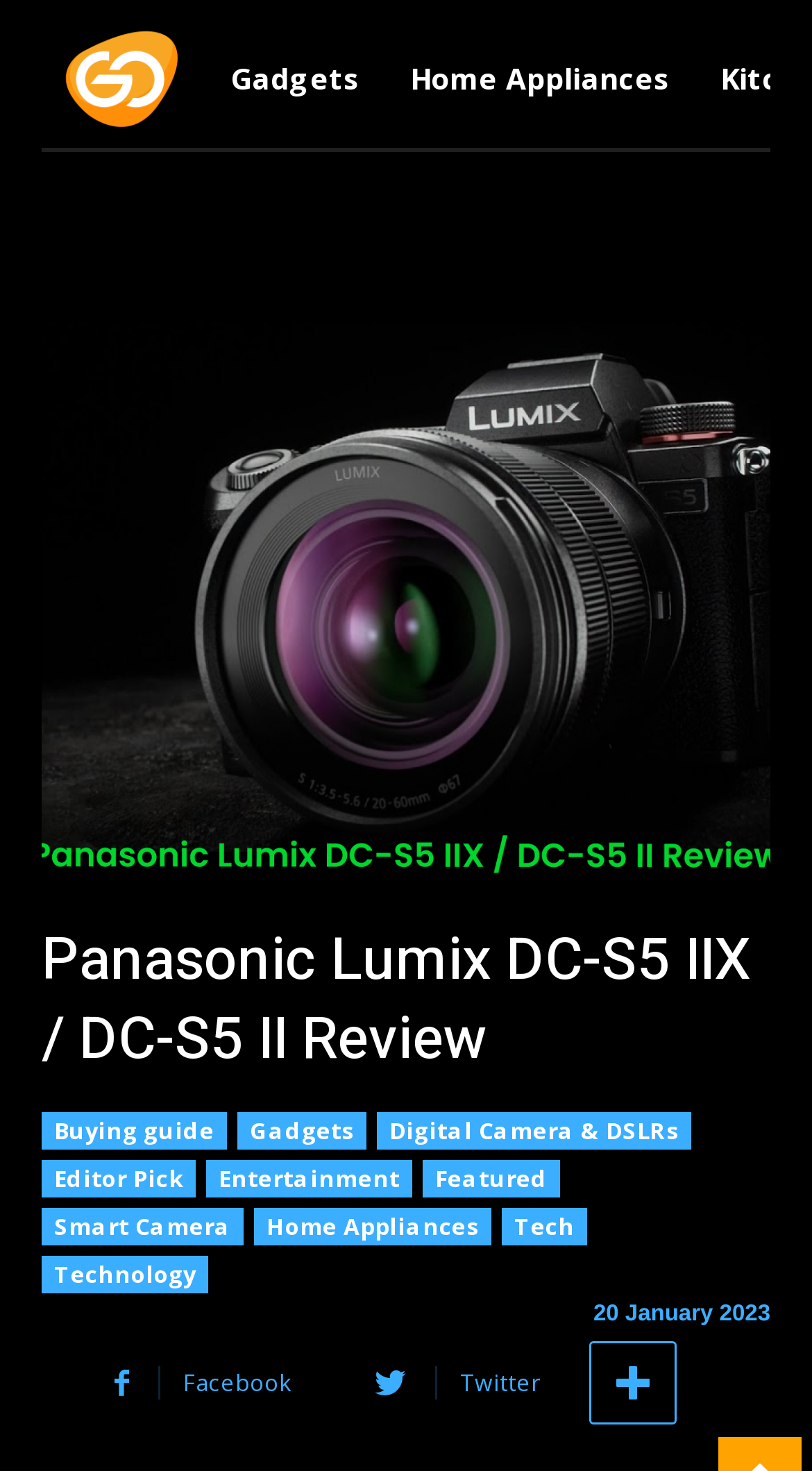Using the description "Digital Camera & DSLRs", locate and provide the bounding box of the UI element.

[0.464, 0.756, 0.851, 0.781]